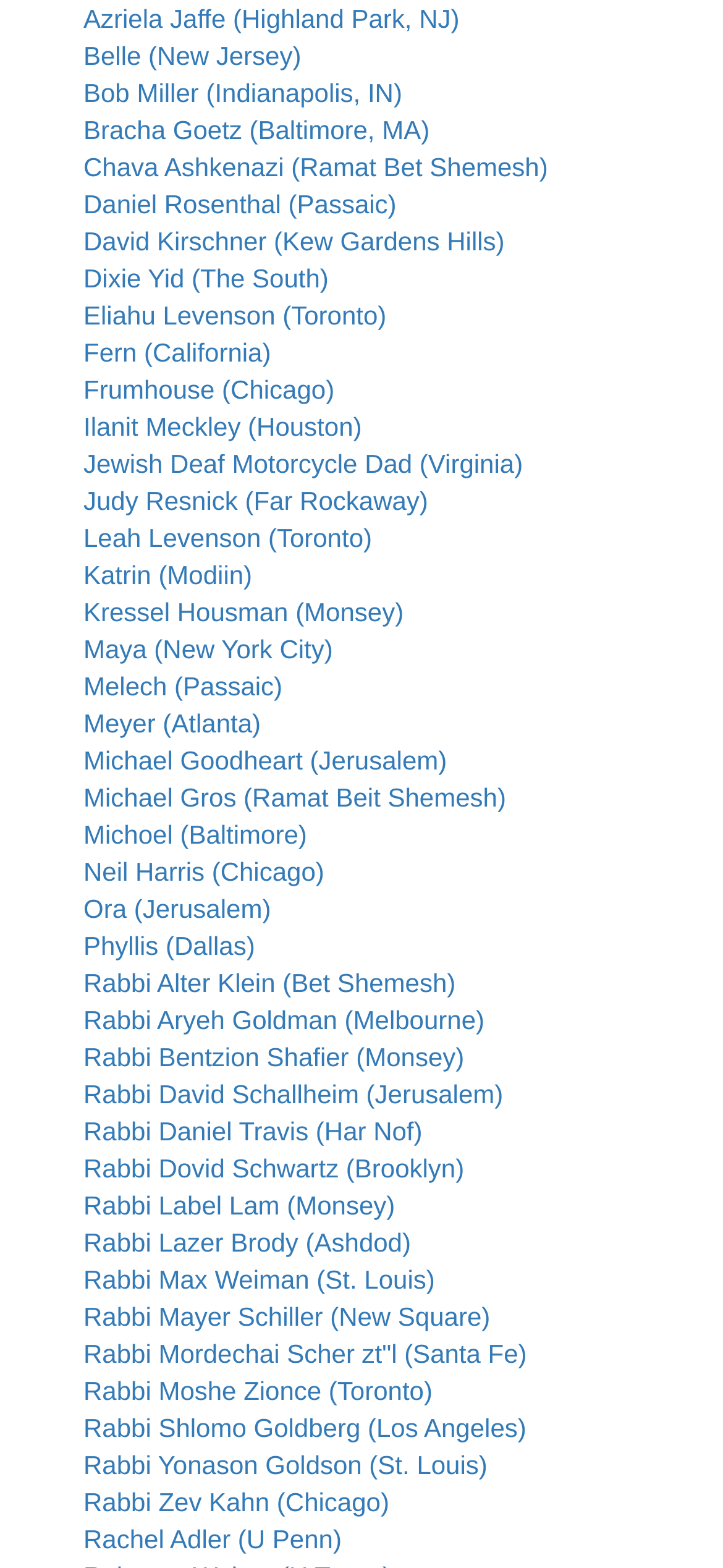Please determine the bounding box coordinates of the element's region to click in order to carry out the following instruction: "Check out Rabbi Alter Klein's profile". The coordinates should be four float numbers between 0 and 1, i.e., [left, top, right, bottom].

[0.115, 0.618, 0.63, 0.637]